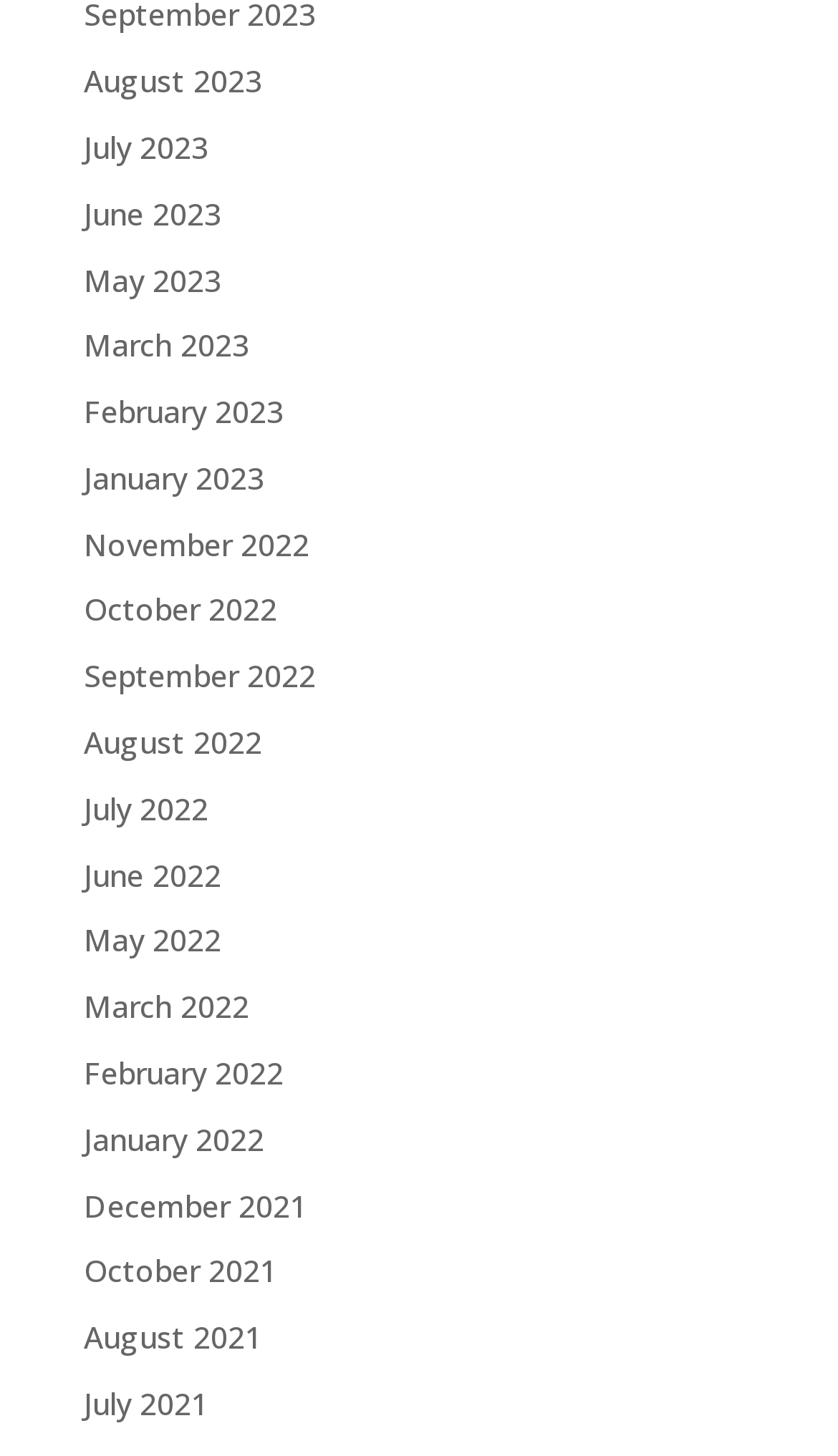Provide a one-word or short-phrase answer to the question:
Are the months listed in chronological order?

Yes